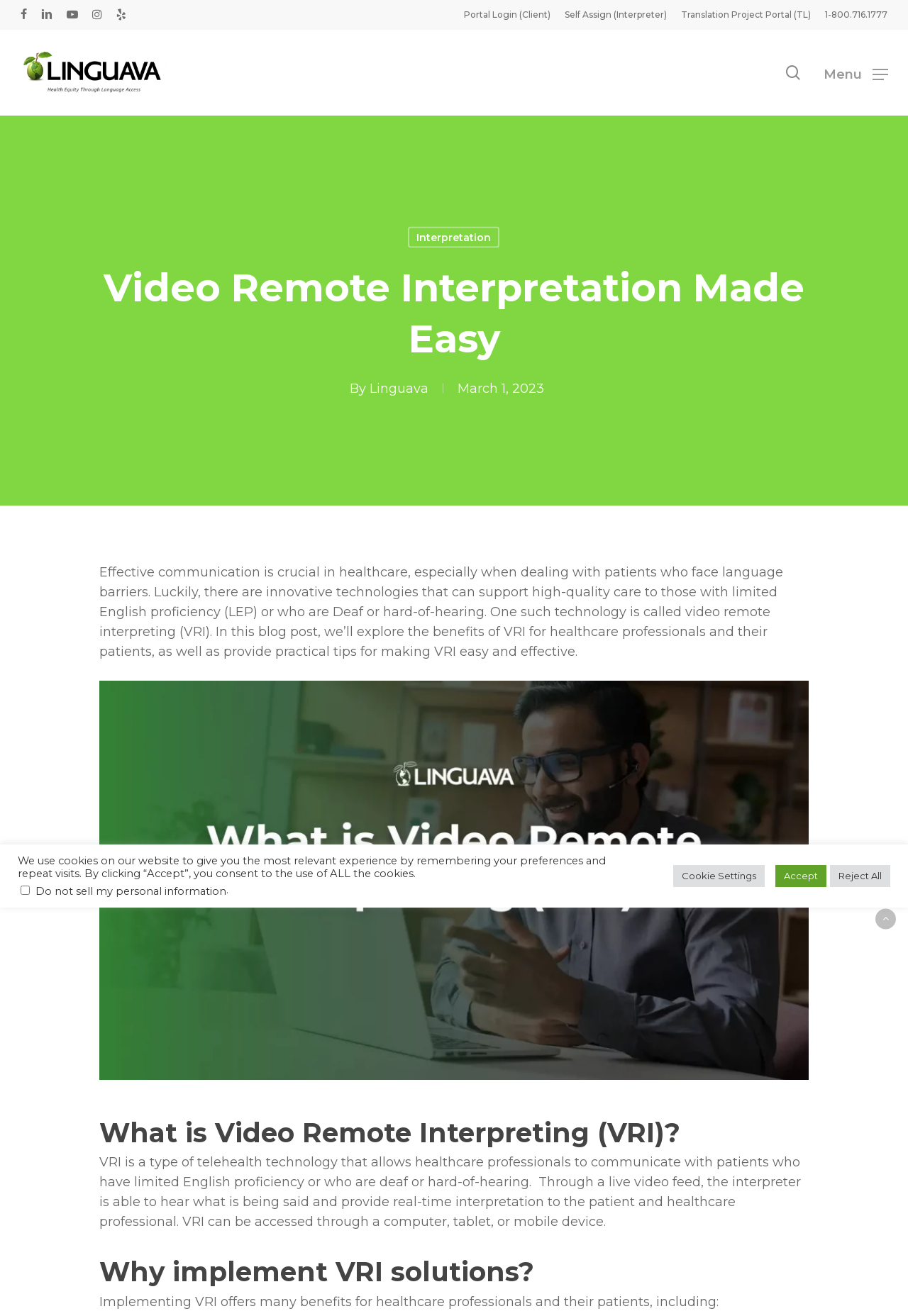Generate an in-depth caption that captures all aspects of the webpage.

The webpage is about video remote interpreting (VRI) in healthcare, with a focus on making the switch to VRI easy for patients. At the top left corner, there are social media links to Facebook, LinkedIn, YouTube, Instagram, and Yelp. Next to these links, there is a portal login section with links to client, interpreter, and translation project portals. A phone number, 1-800-716-1777, is also displayed.

On the top right corner, there is a search bar with a textbox and a "Hit enter to search or ESC to close" instruction. A "Close Search" link is located nearby. The Linguava logo is situated above the search bar, with a navigation menu button on the top right corner.

The main content of the webpage is divided into sections. The first section has a heading "Video Remote Interpretation Made Easy" and a subheading "By Linguava, March 1, 2023". The text below explains the importance of effective communication in healthcare, especially for patients with language barriers, and introduces VRI as a solution.

Below this section, there is a figure, followed by a heading "What is Video Remote Interpreting (VRI)?" and a paragraph explaining VRI technology. Another heading "Why implement VRI solutions?" is followed by a paragraph highlighting the benefits of VRI for healthcare professionals and patients.

At the bottom of the page, there are links to navigate back to the top and a section about cookies and privacy settings, with buttons to accept, reject, or customize cookie settings.